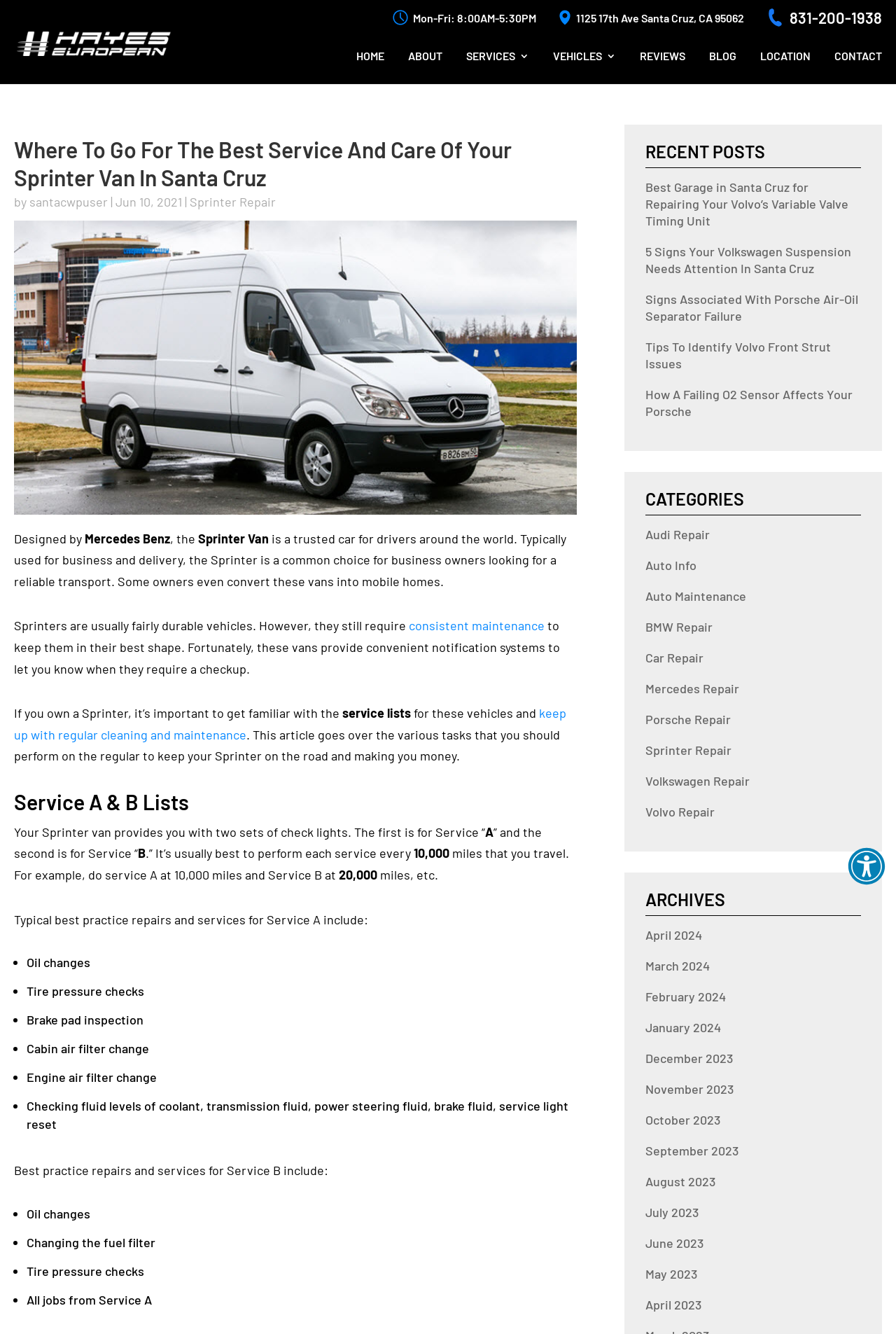Answer in one word or a short phrase: 
What is the contact number of Hayes European?

831-200-1938